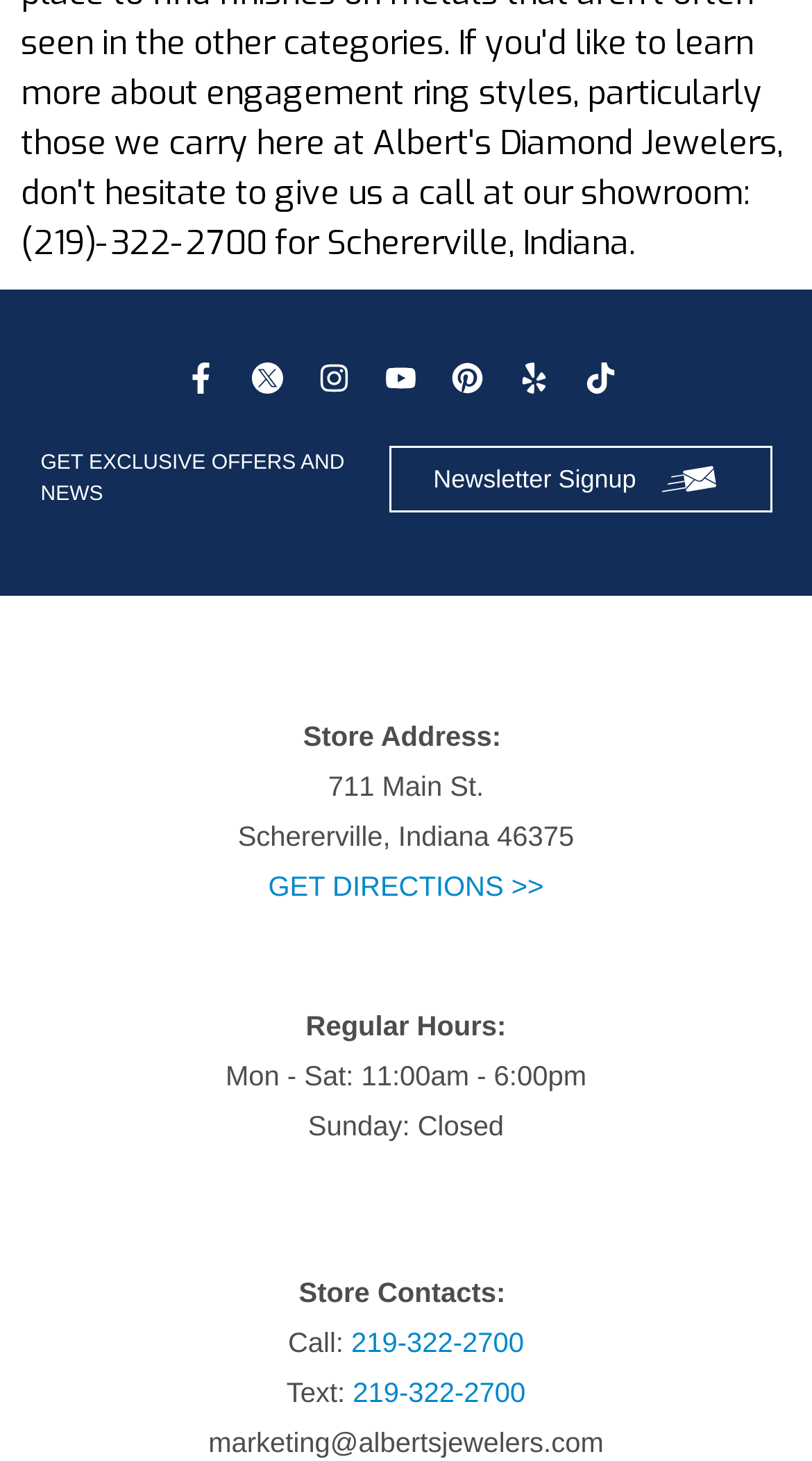Could you locate the bounding box coordinates for the section that should be clicked to accomplish this task: "Search for something".

None